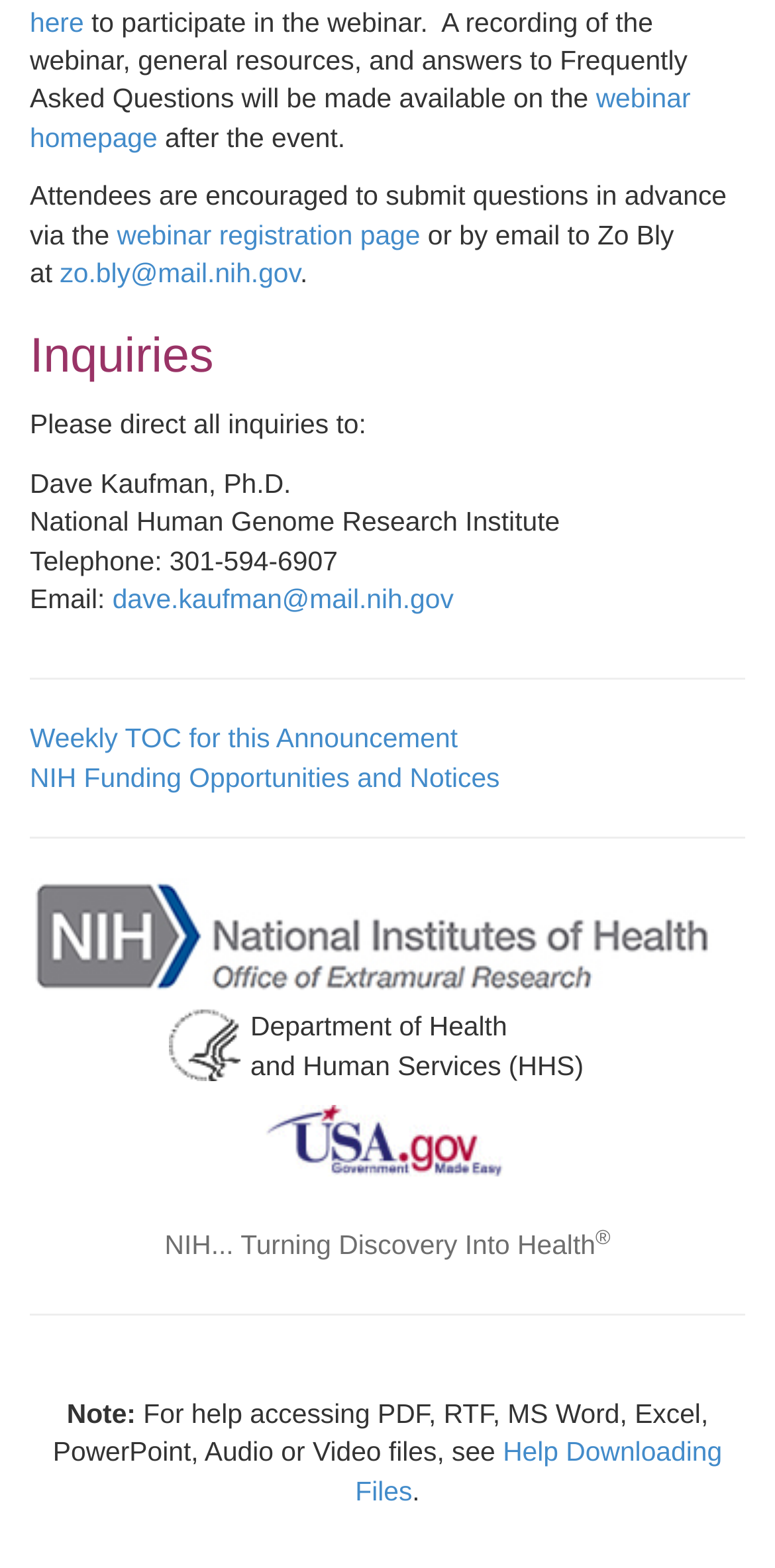What is the logo at the top of the webpage?
Please answer the question with as much detail as possible using the screenshot.

The webpage contains an image with the description 'NIH Office of Extramural Research Logo', which is located at the top of the webpage, indicating that it is the logo of the NIH Office of Extramural Research.